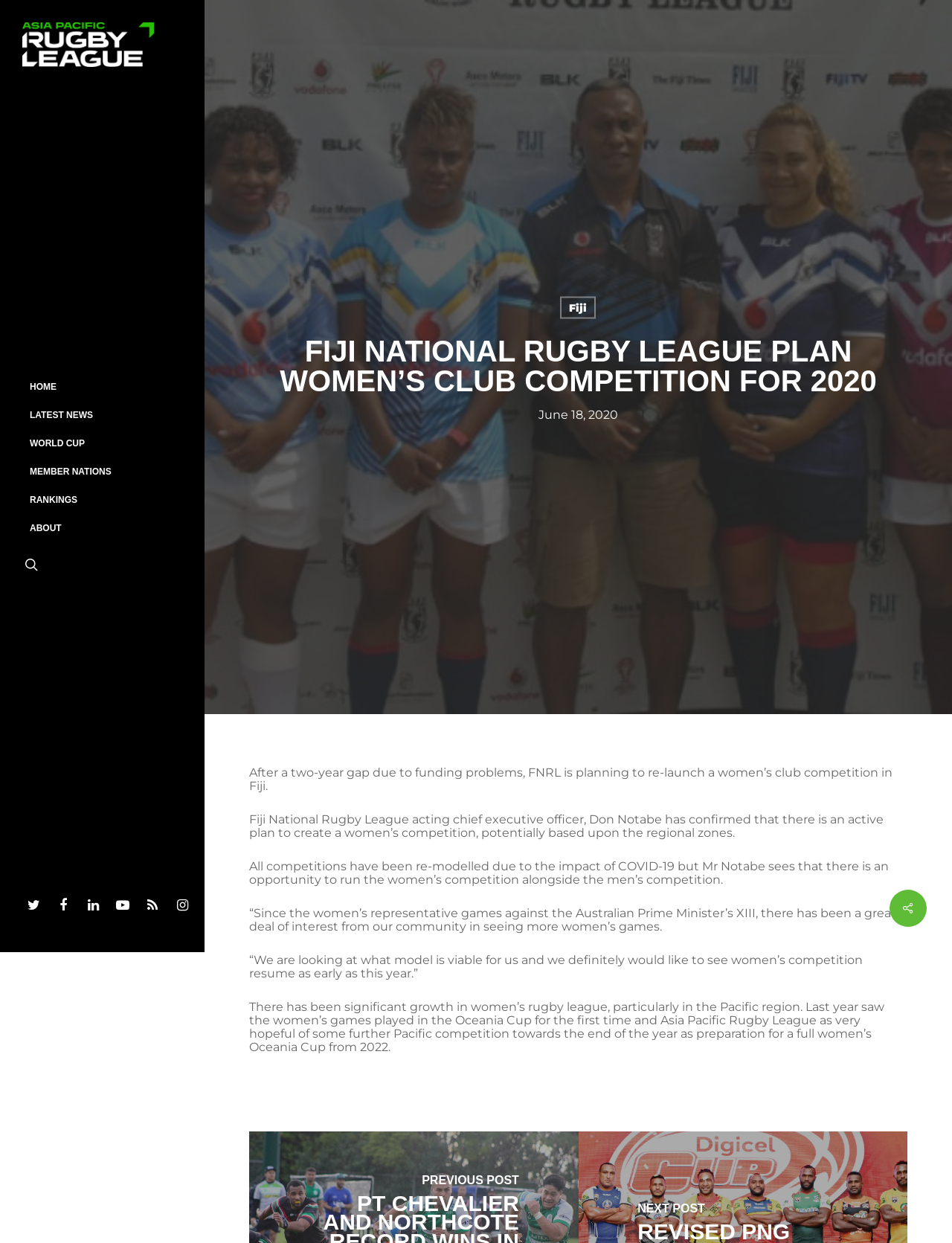Using the provided element description: "Samoa", identify the bounding box coordinates. The coordinates should be four floats between 0 and 1 in the order [left, top, right, bottom].

[0.062, 0.509, 0.097, 0.529]